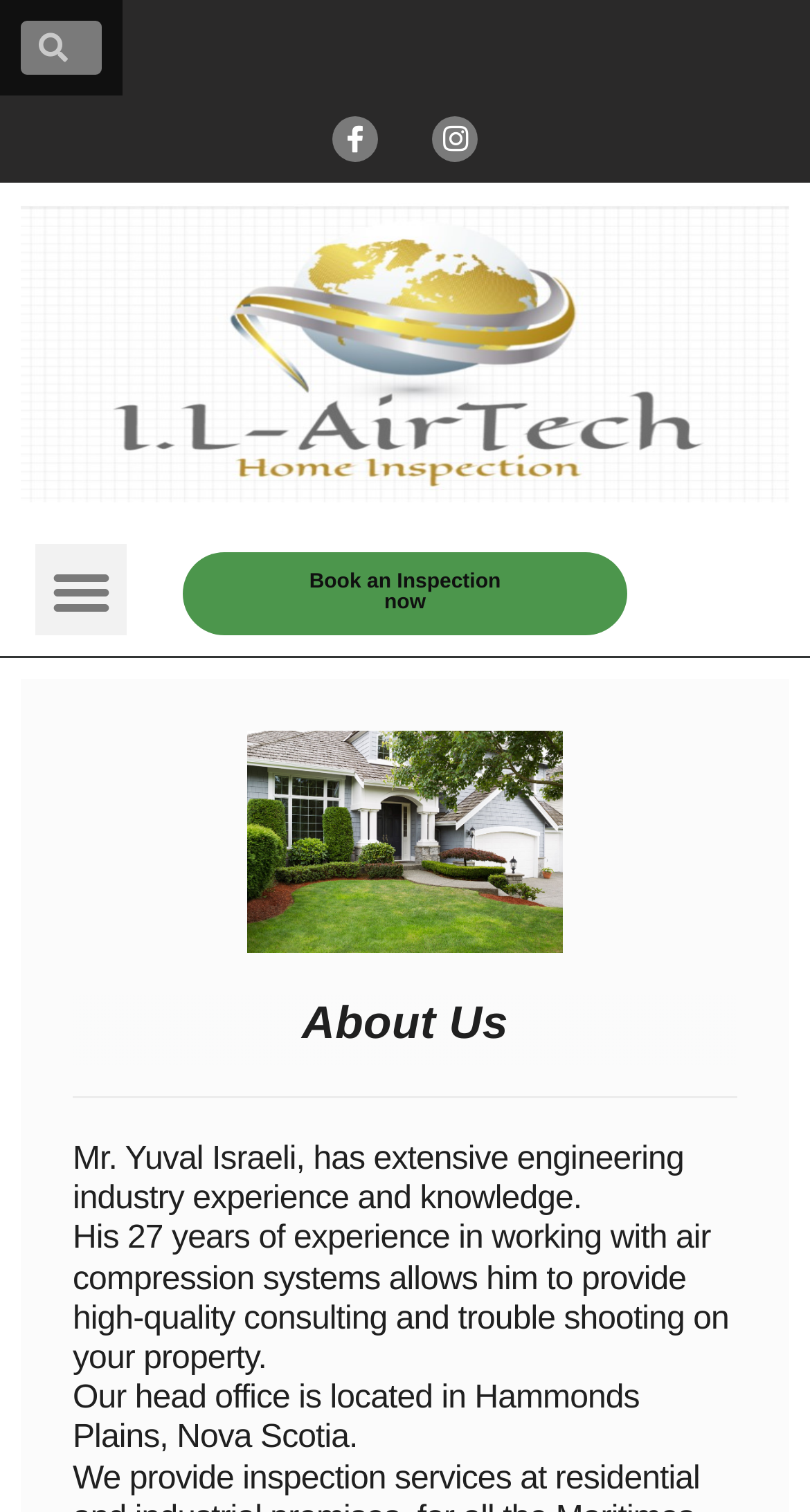What is Mr. Yuval Israeli's area of expertise?
Provide a concise answer using a single word or phrase based on the image.

Air compression systems